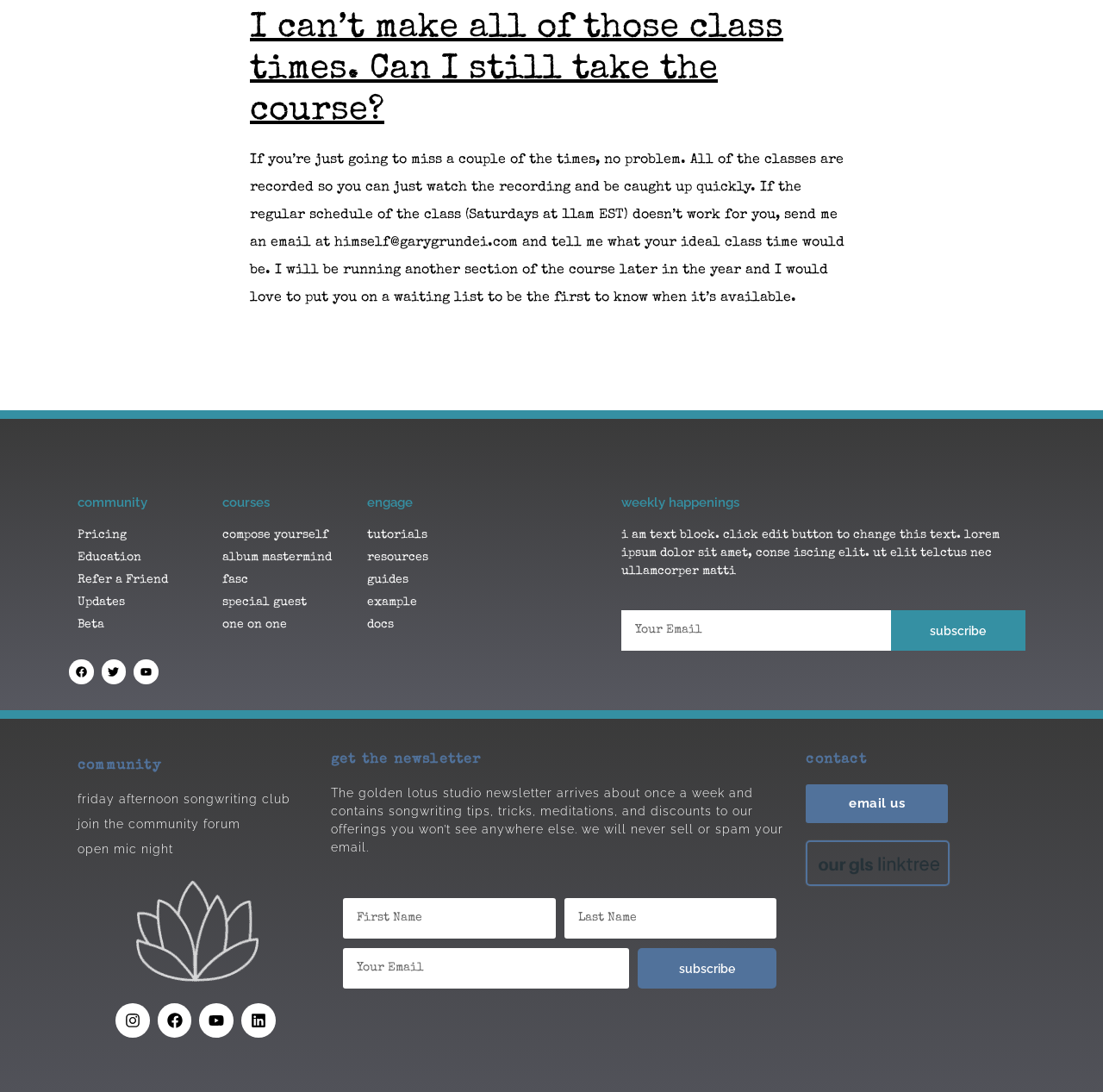Locate the bounding box for the described UI element: "parent_node: Email name="form_fields[email]" placeholder="Your Email"". Ensure the coordinates are four float numbers between 0 and 1, formatted as [left, top, right, bottom].

[0.563, 0.559, 0.808, 0.596]